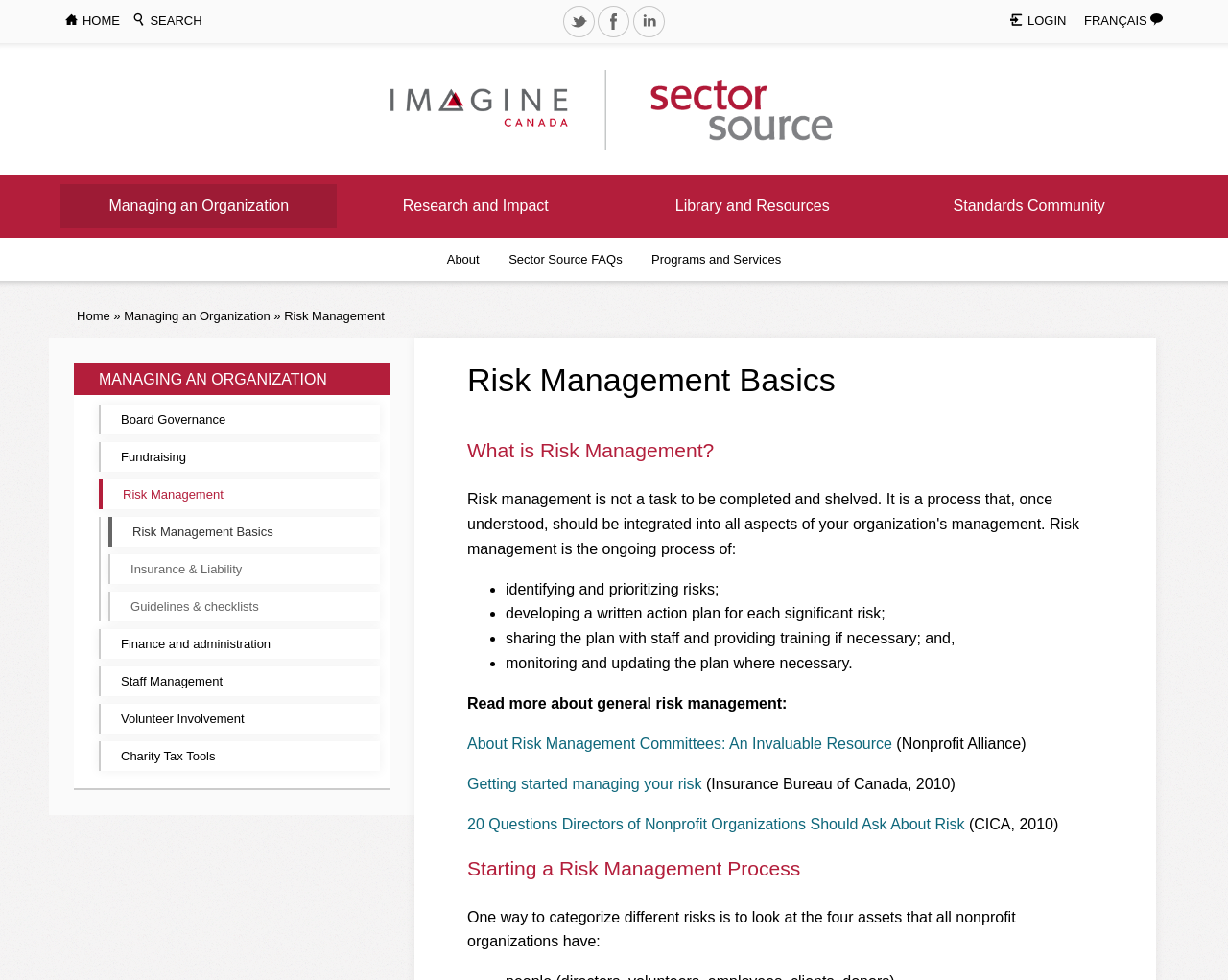Determine the heading of the webpage and extract its text content.

Risk Management Basics